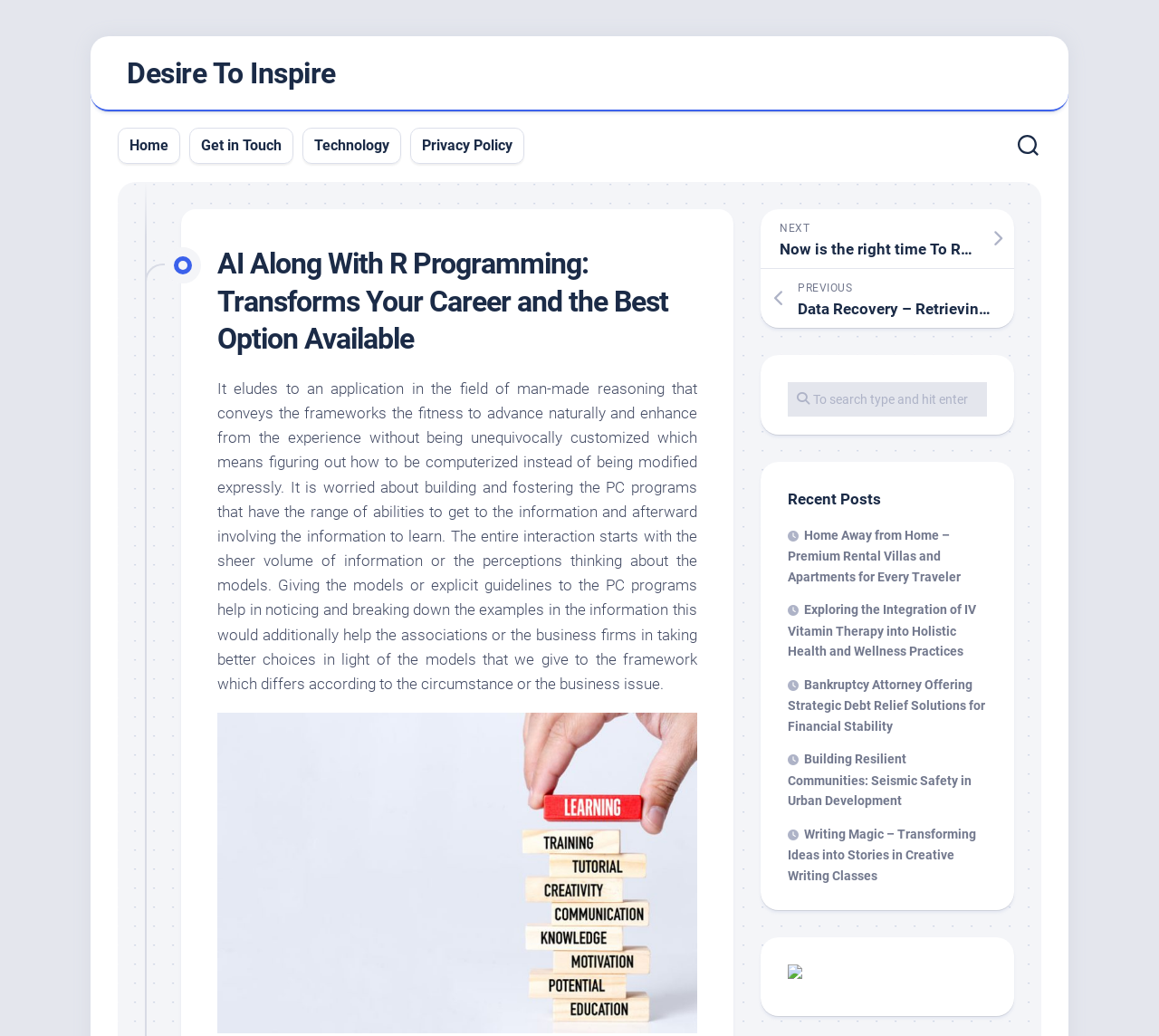What is the function of the textbox in the middle of the page?
Answer with a single word or phrase by referring to the visual content.

Search